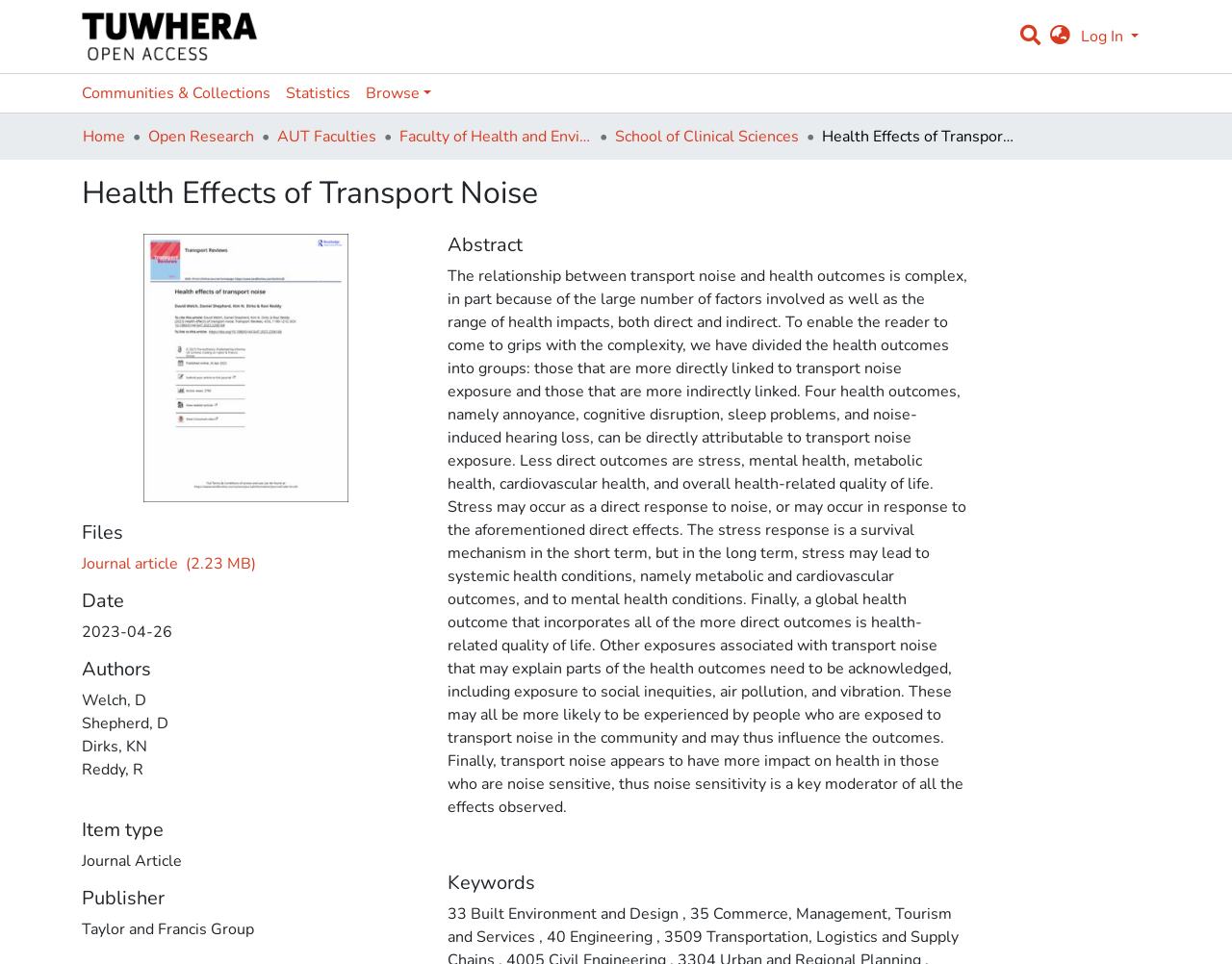Please locate the bounding box coordinates for the element that should be clicked to achieve the following instruction: "View journal article". Ensure the coordinates are given as four float numbers between 0 and 1, i.e., [left, top, right, bottom].

[0.066, 0.574, 0.208, 0.596]